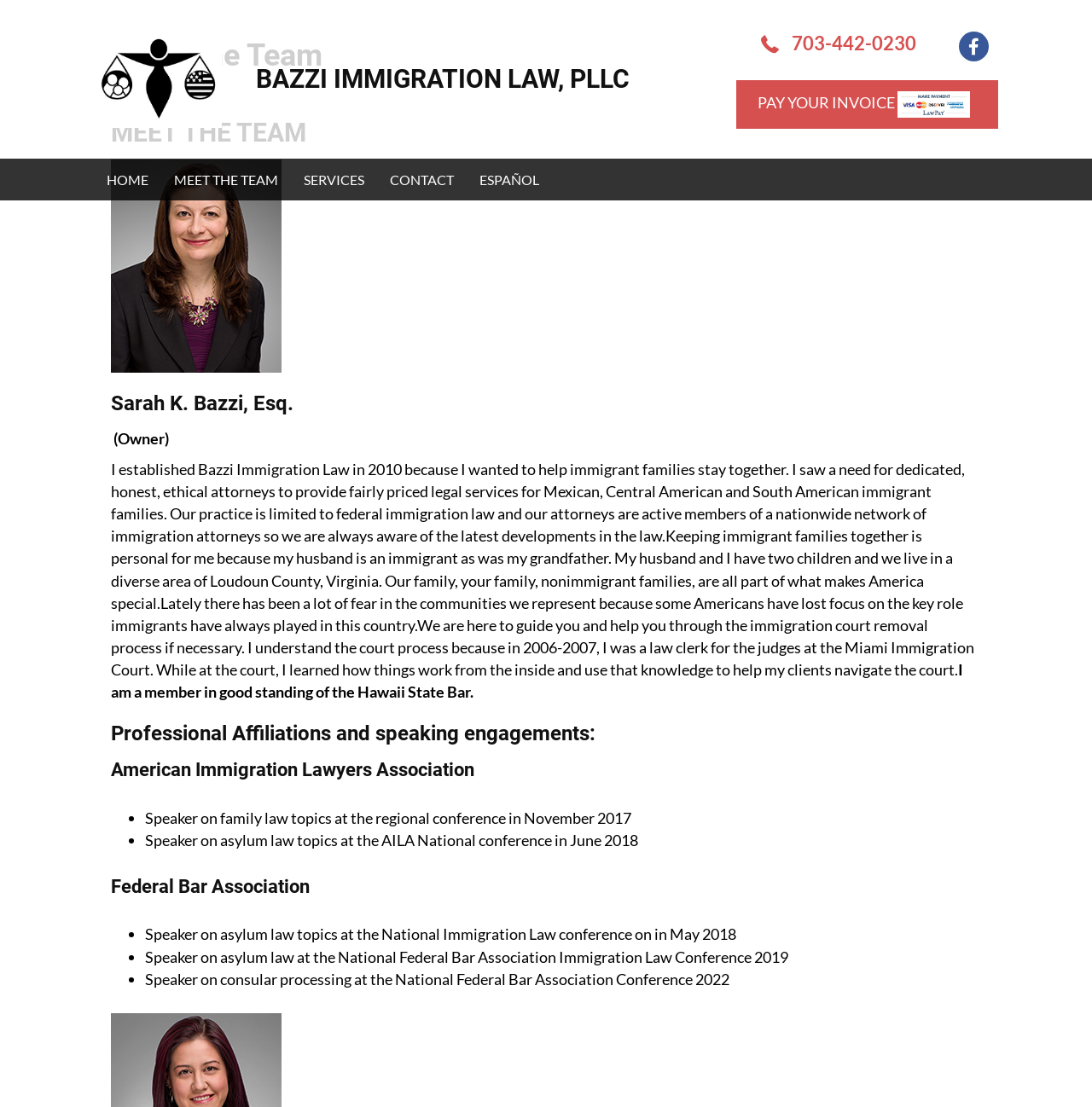What is the phone number of the law office?
Respond to the question with a well-detailed and thorough answer.

I found the phone number by looking at the link element with the text '703-442-0230' which is located at the top right corner of the webpage.